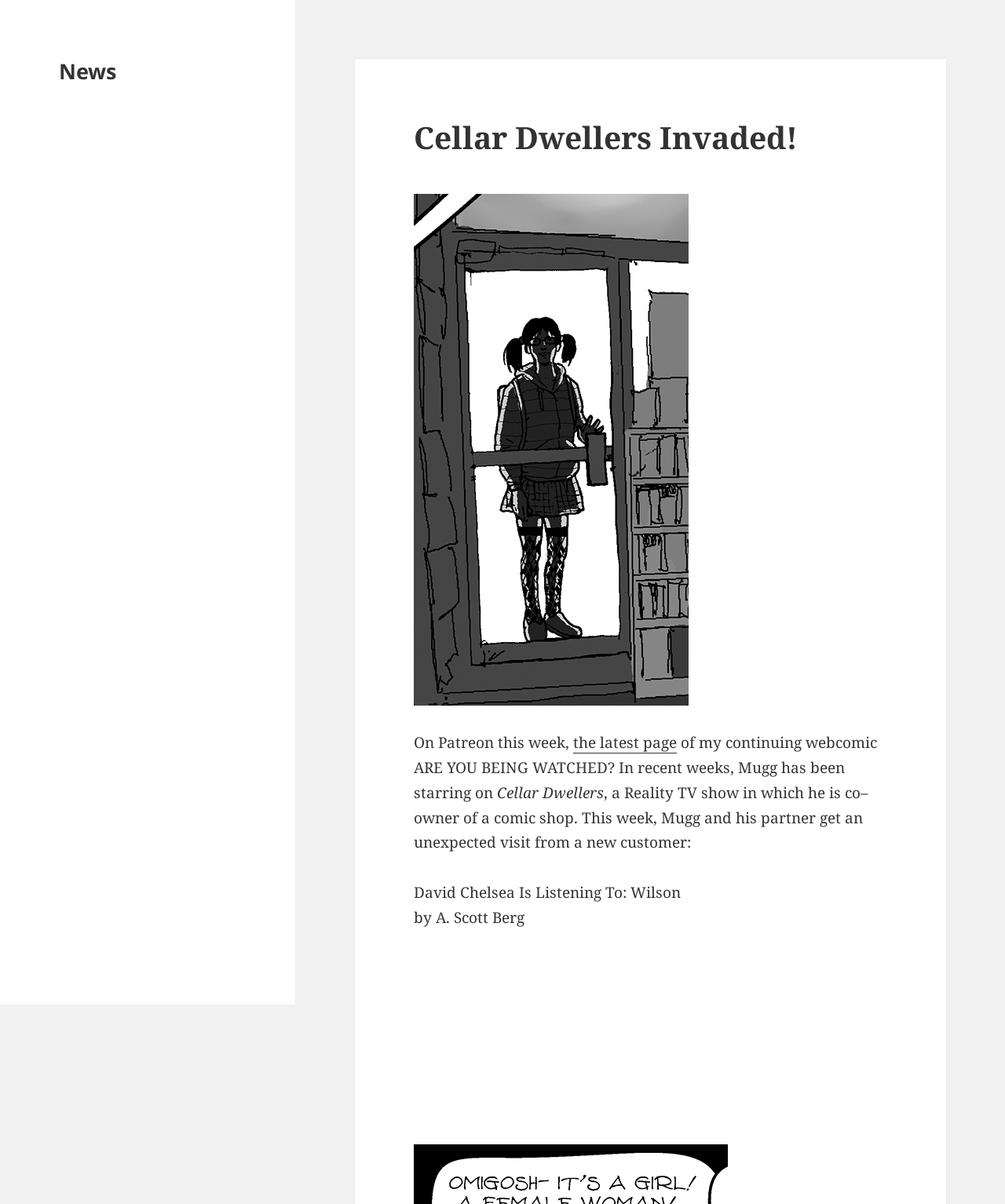Respond to the question with just a single word or phrase: 
What is the name of the Reality TV show?

Cellar Dwellers